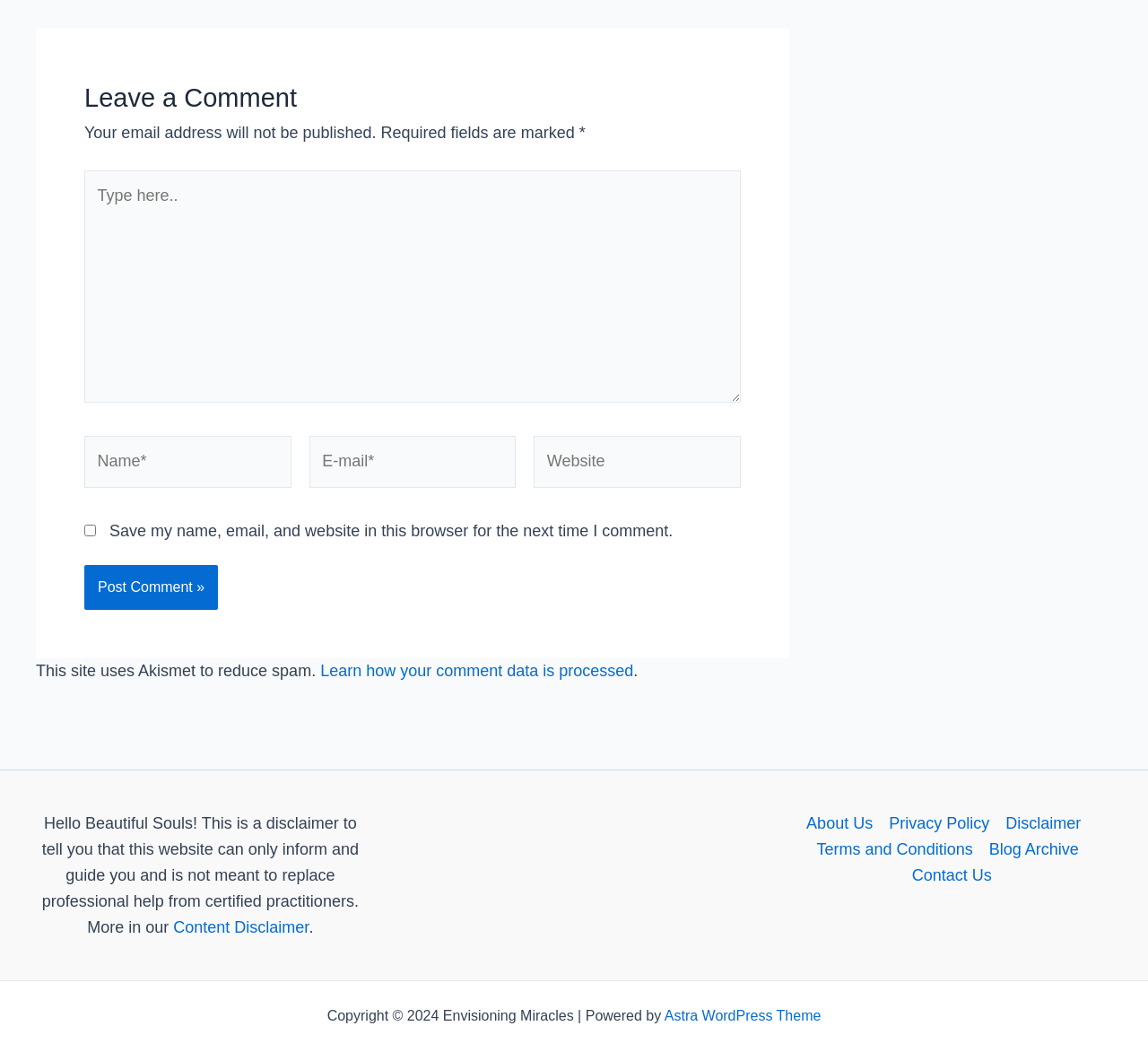What is the website powered by?
Give a one-word or short phrase answer based on the image.

Astra WordPress Theme